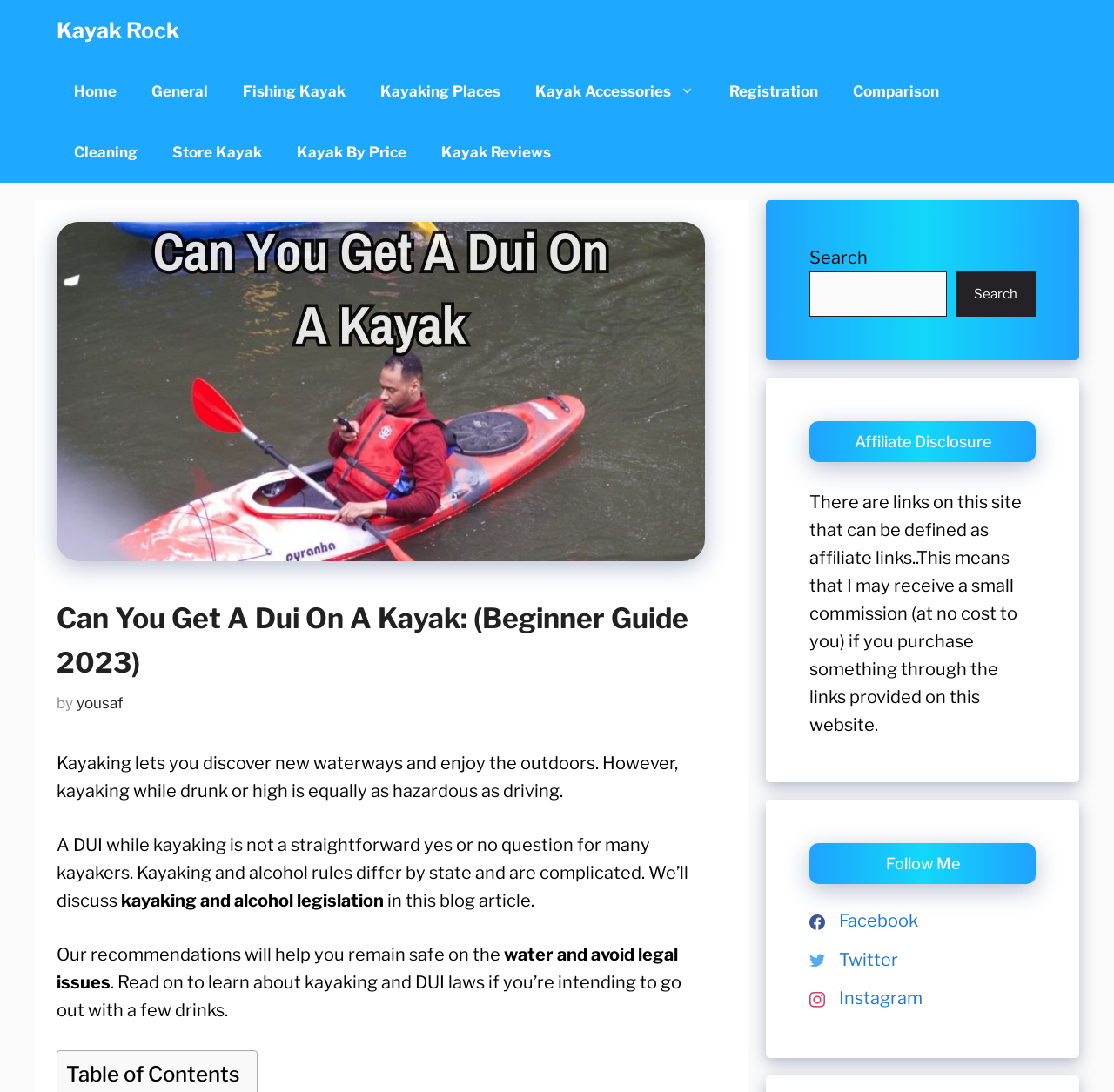Provide the bounding box coordinates of the HTML element this sentence describes: "Facebook".

[0.72, 0.833, 0.824, 0.853]